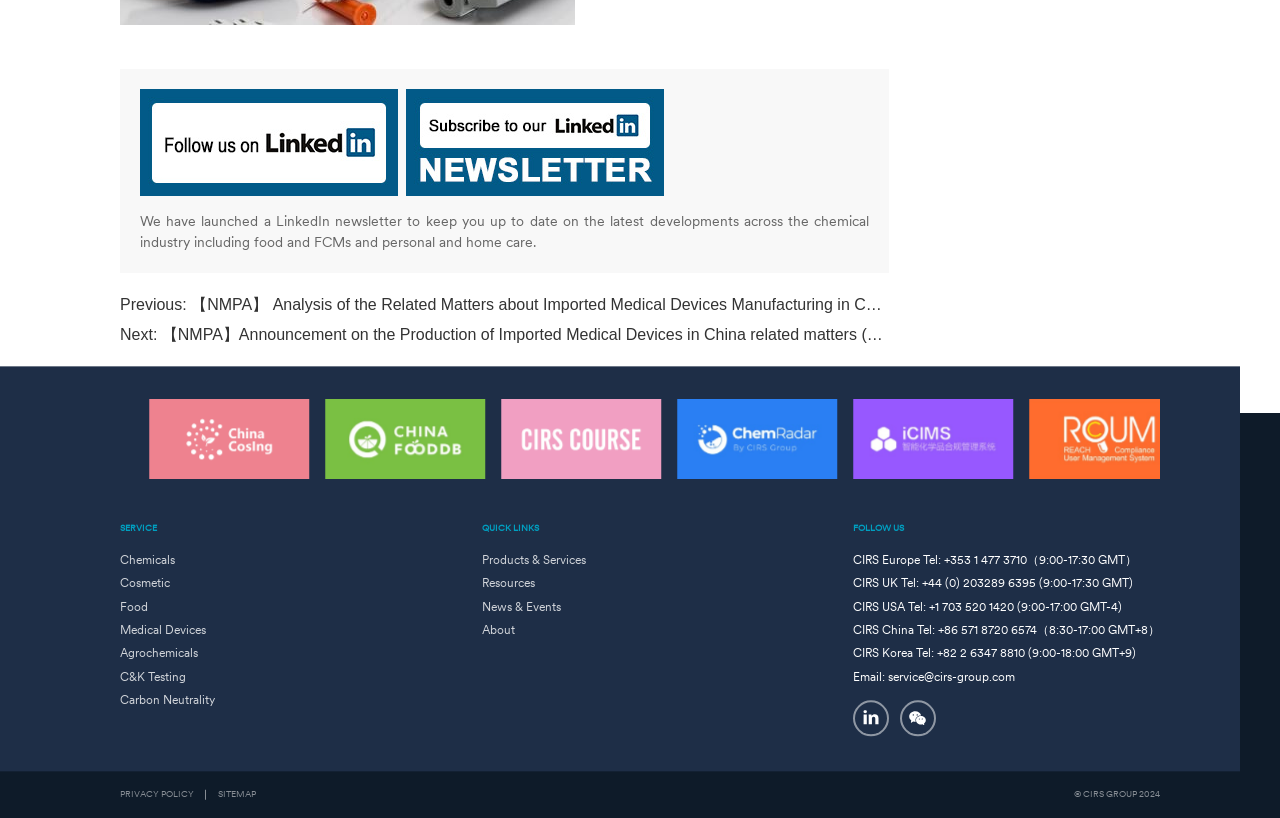What is the copyright year of the webpage?
Refer to the image and give a detailed answer to the query.

The copyright year of the webpage can be found at the bottom of the webpage, which is '© CIRS GROUP 2024'.